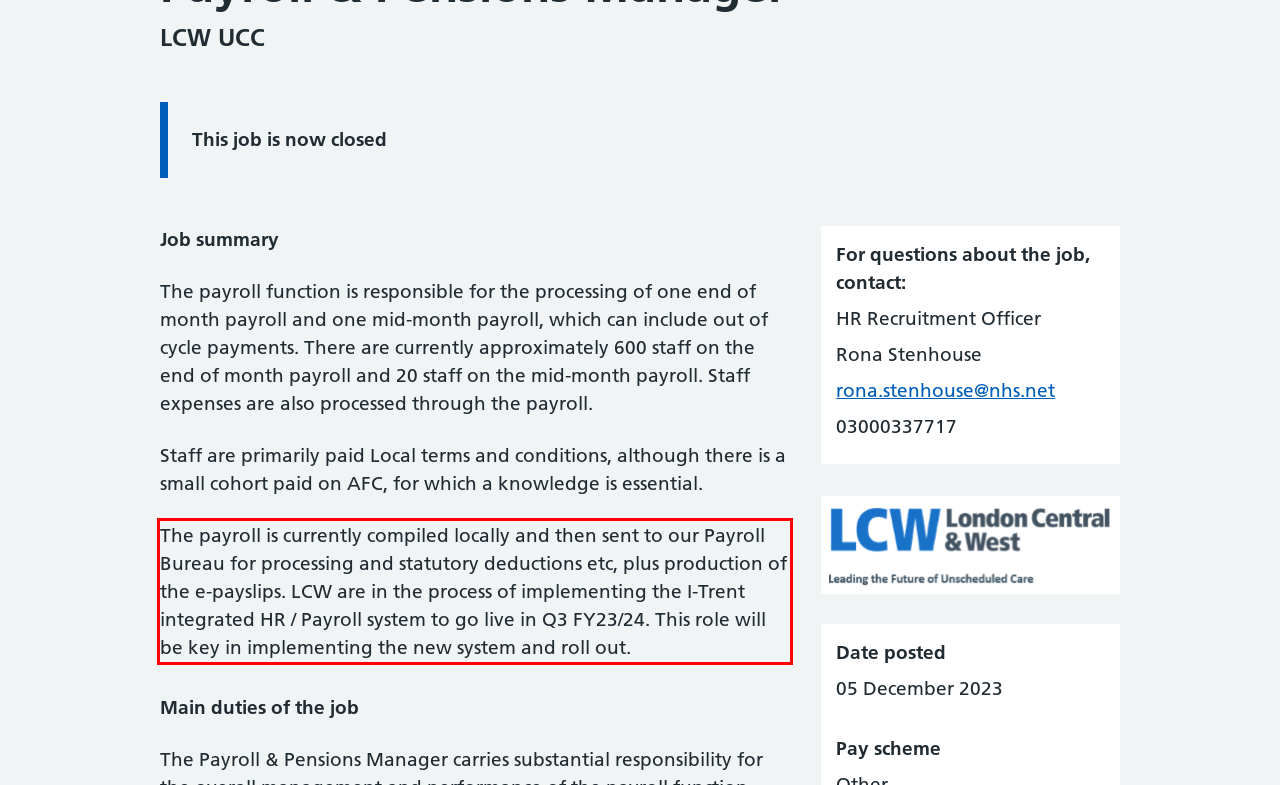Review the screenshot of the webpage and recognize the text inside the red rectangle bounding box. Provide the extracted text content.

The payroll is currently compiled locally and then sent to our Payroll Bureau for processing and statutory deductions etc, plus production of the e-payslips. LCW are in the process of implementing the I-Trent integrated HR / Payroll system to go live in Q3 FY23/24. This role will be key in implementing the new system and roll out.